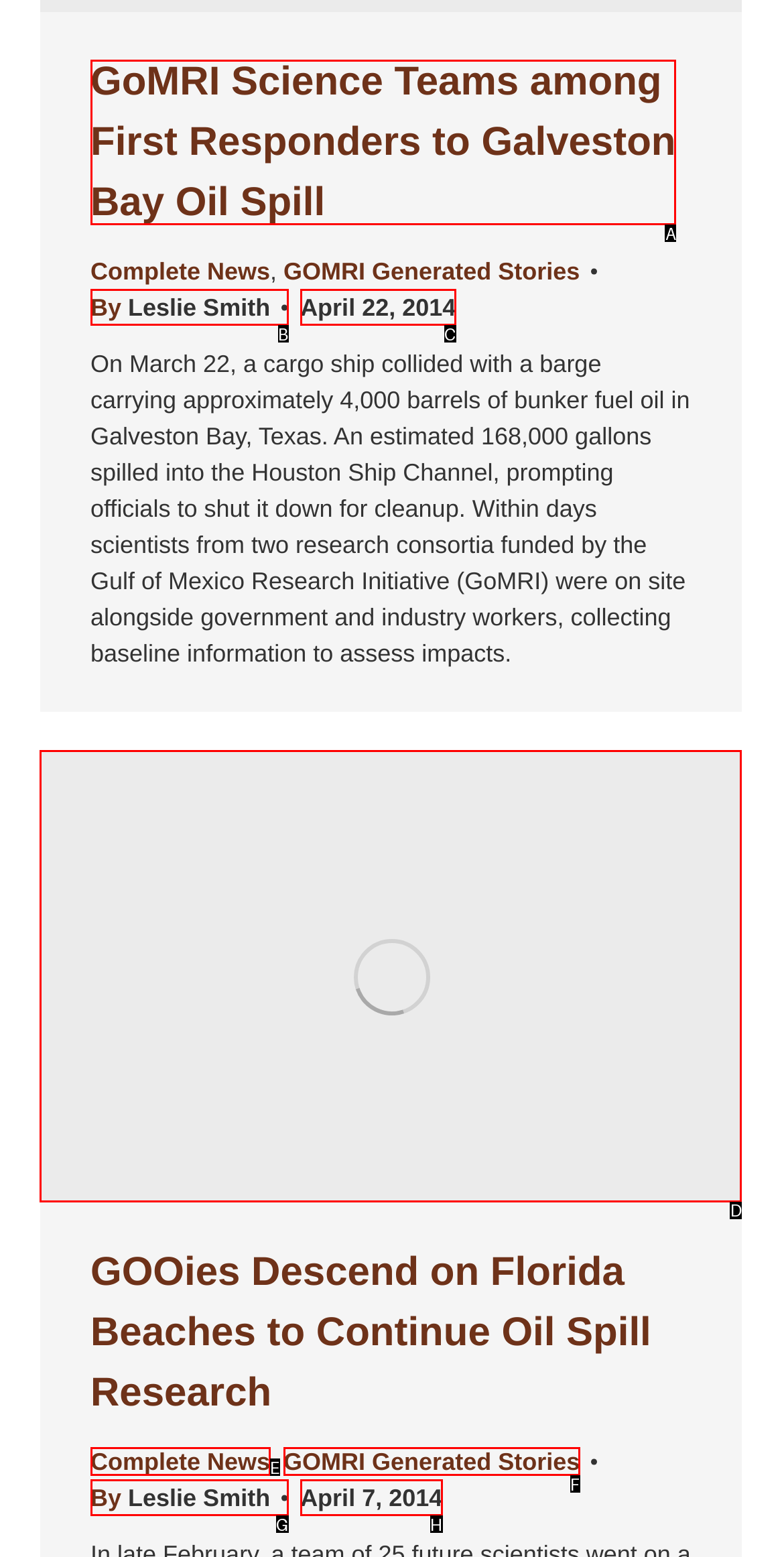For the given instruction: View the photo of Catherine Carmichael, determine which boxed UI element should be clicked. Answer with the letter of the corresponding option directly.

D